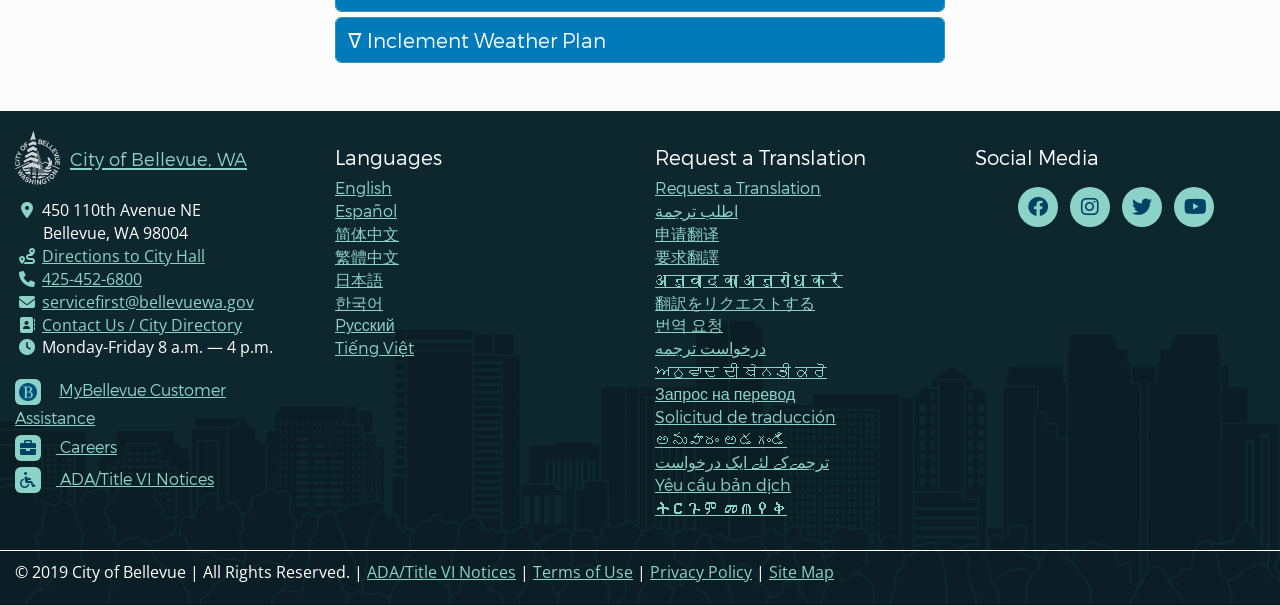Please provide the bounding box coordinate of the region that matches the element description: Запрос на перевод. Coordinates should be in the format (top-left x, top-left y, bottom-right x, bottom-right y) and all values should be between 0 and 1.

[0.512, 0.635, 0.621, 0.666]